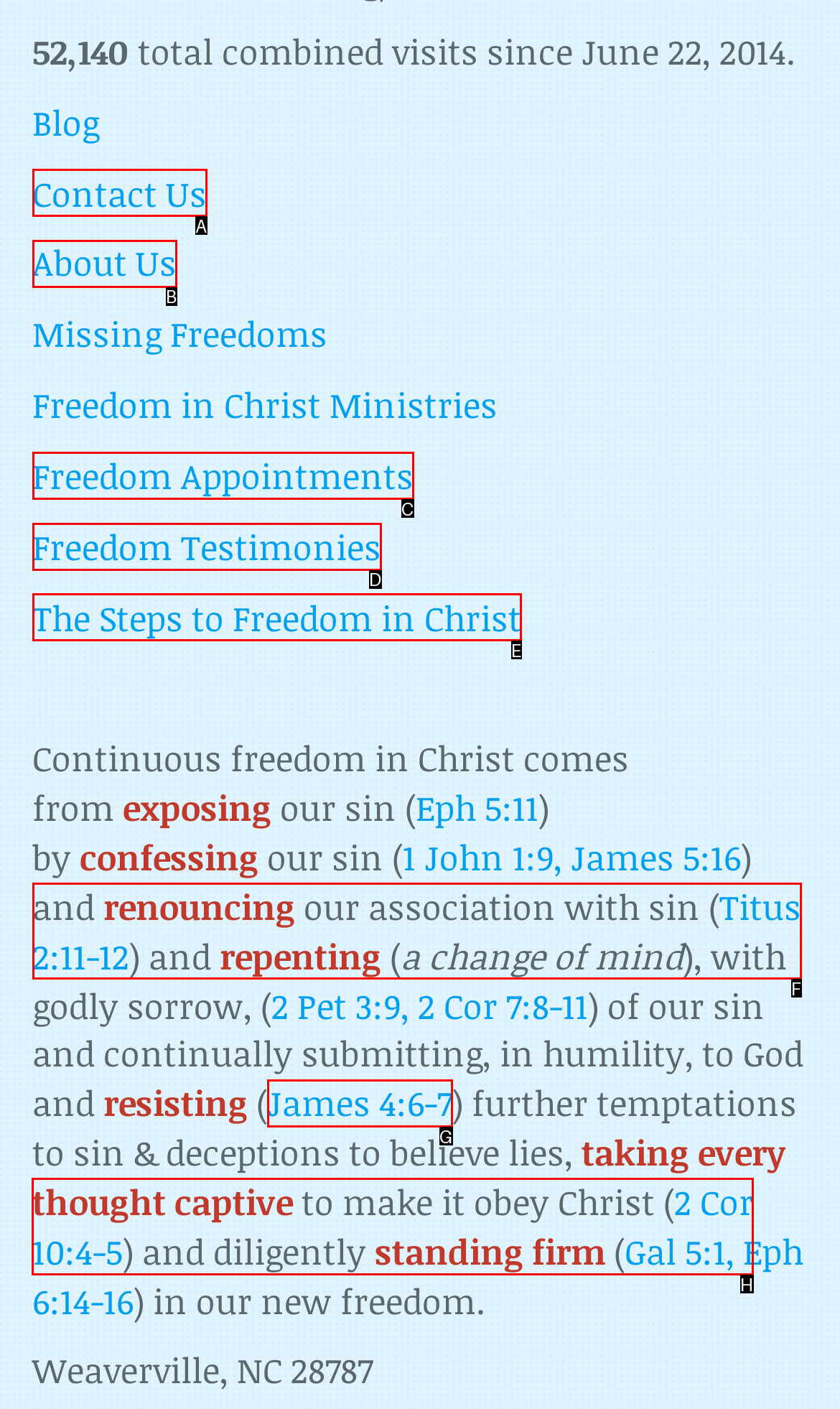Which option should be clicked to execute the task: Explore '2 Cor 10:4-5'?
Reply with the letter of the chosen option.

H